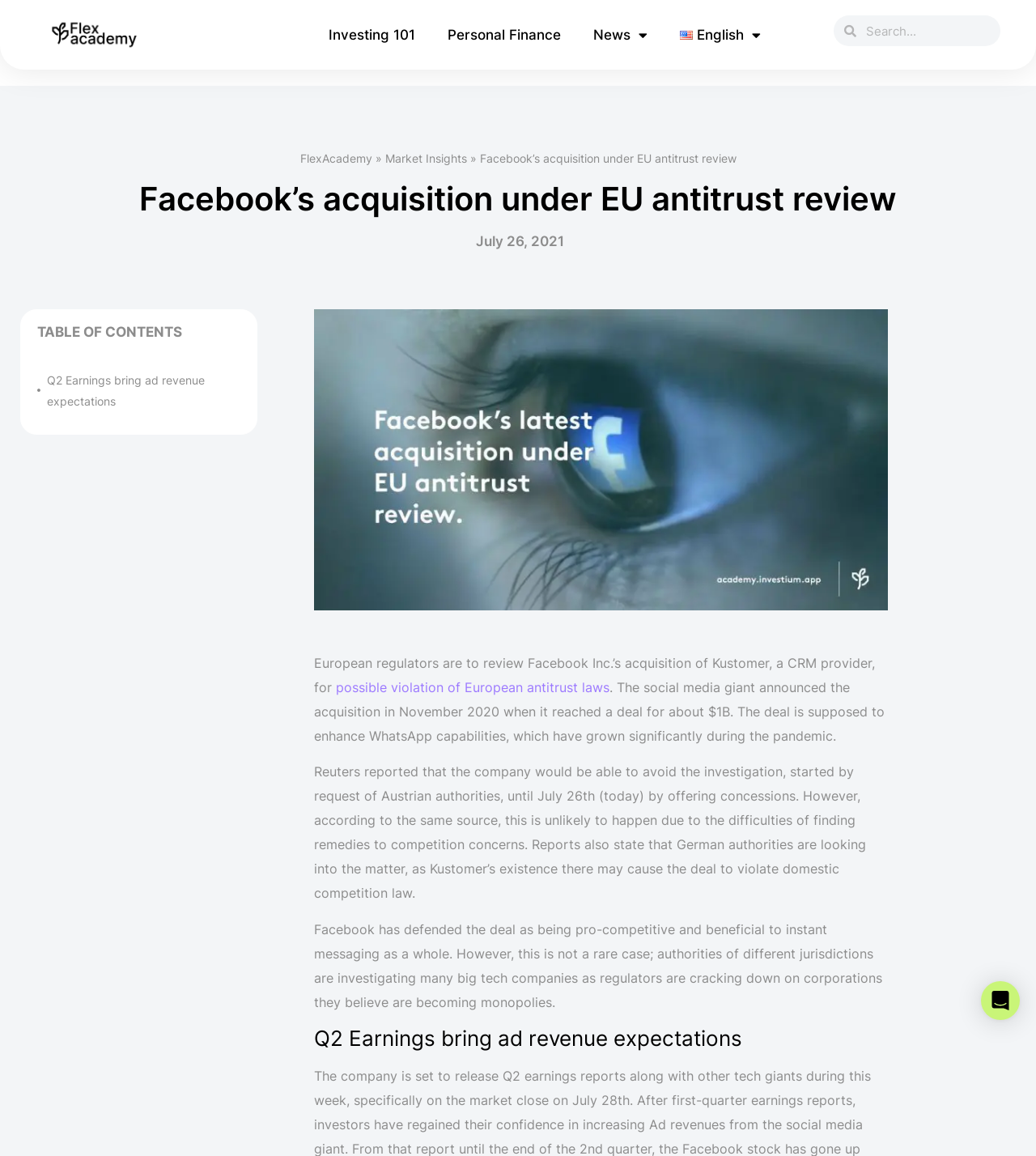Determine which piece of text is the heading of the webpage and provide it.

Facebook’s acquisition under EU antitrust review